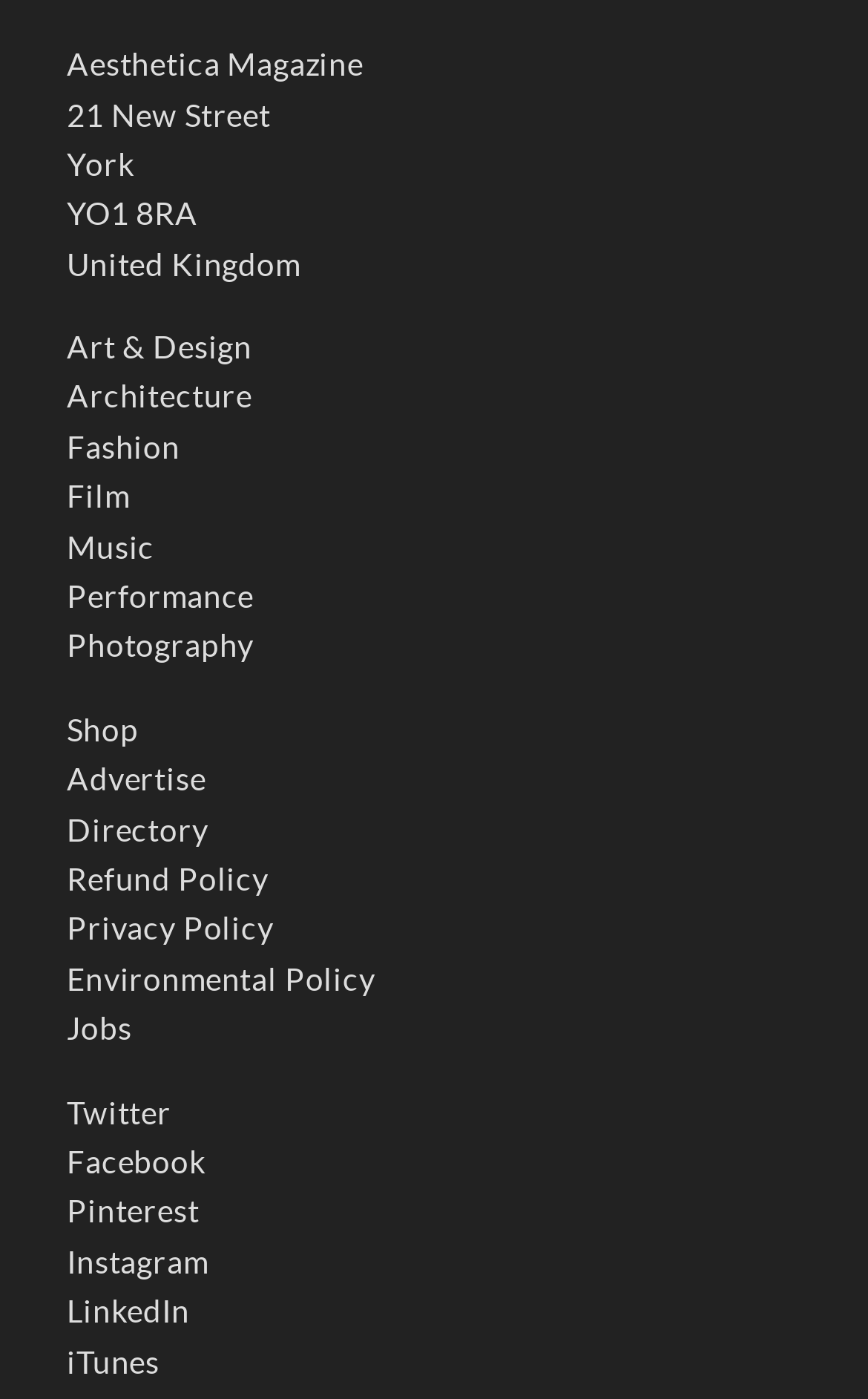Pinpoint the bounding box coordinates of the clickable element needed to complete the instruction: "Read the Privacy Policy". The coordinates should be provided as four float numbers between 0 and 1: [left, top, right, bottom].

[0.077, 0.652, 0.315, 0.677]